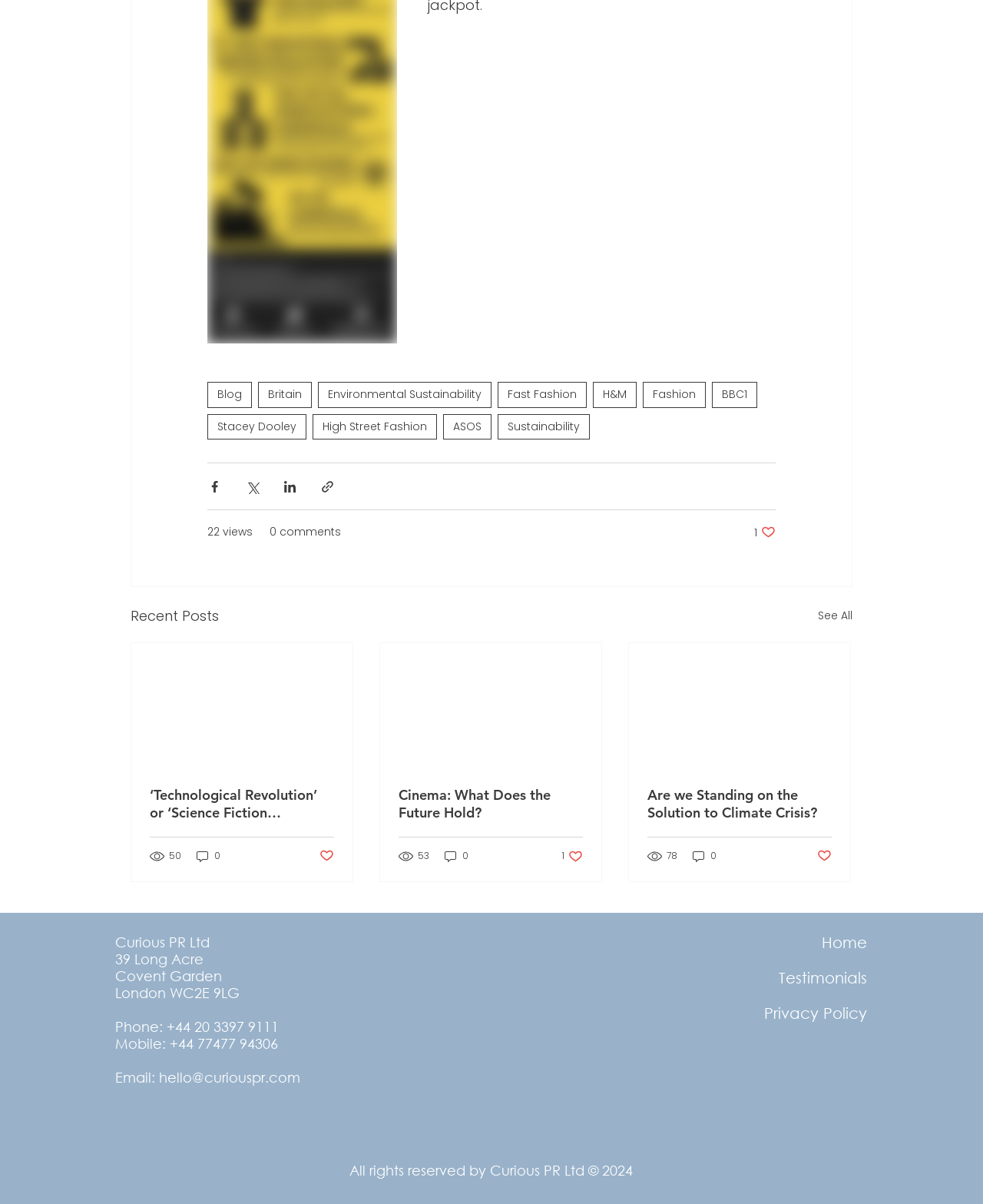From the element description aria-label="X transparent white logo", predict the bounding box coordinates of the UI element. The coordinates must be specified in the format (top-left x, top-left y, bottom-right x, bottom-right y) and should be within the 0 to 1 range.

[0.799, 0.915, 0.832, 0.942]